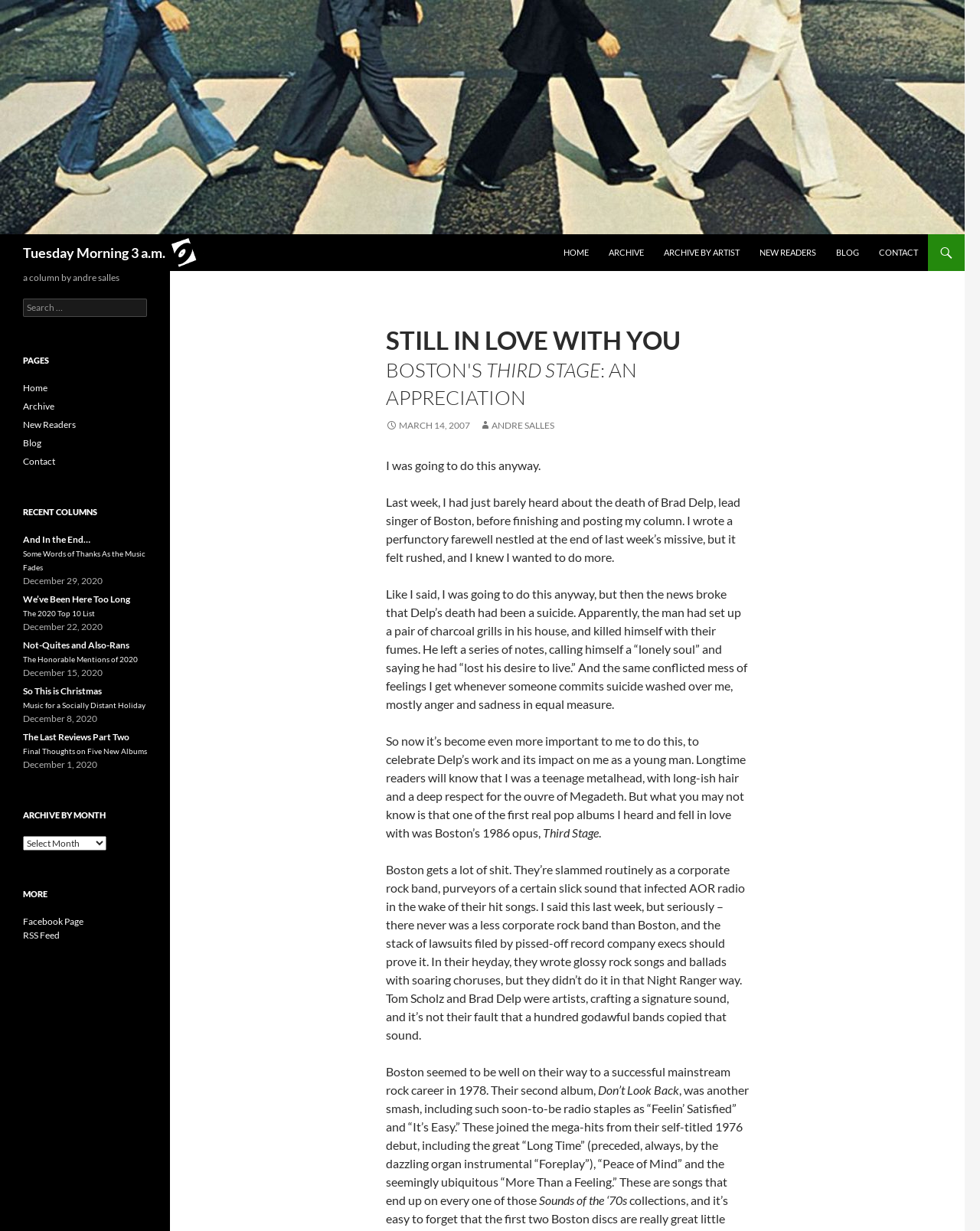What is the name of the band being discussed?
Based on the content of the image, thoroughly explain and answer the question.

Based on the webpage content, I can see that the article is discussing the band Boston, specifically their album 'Third Stage' and the impact of lead singer Brad Delp's death on the author.